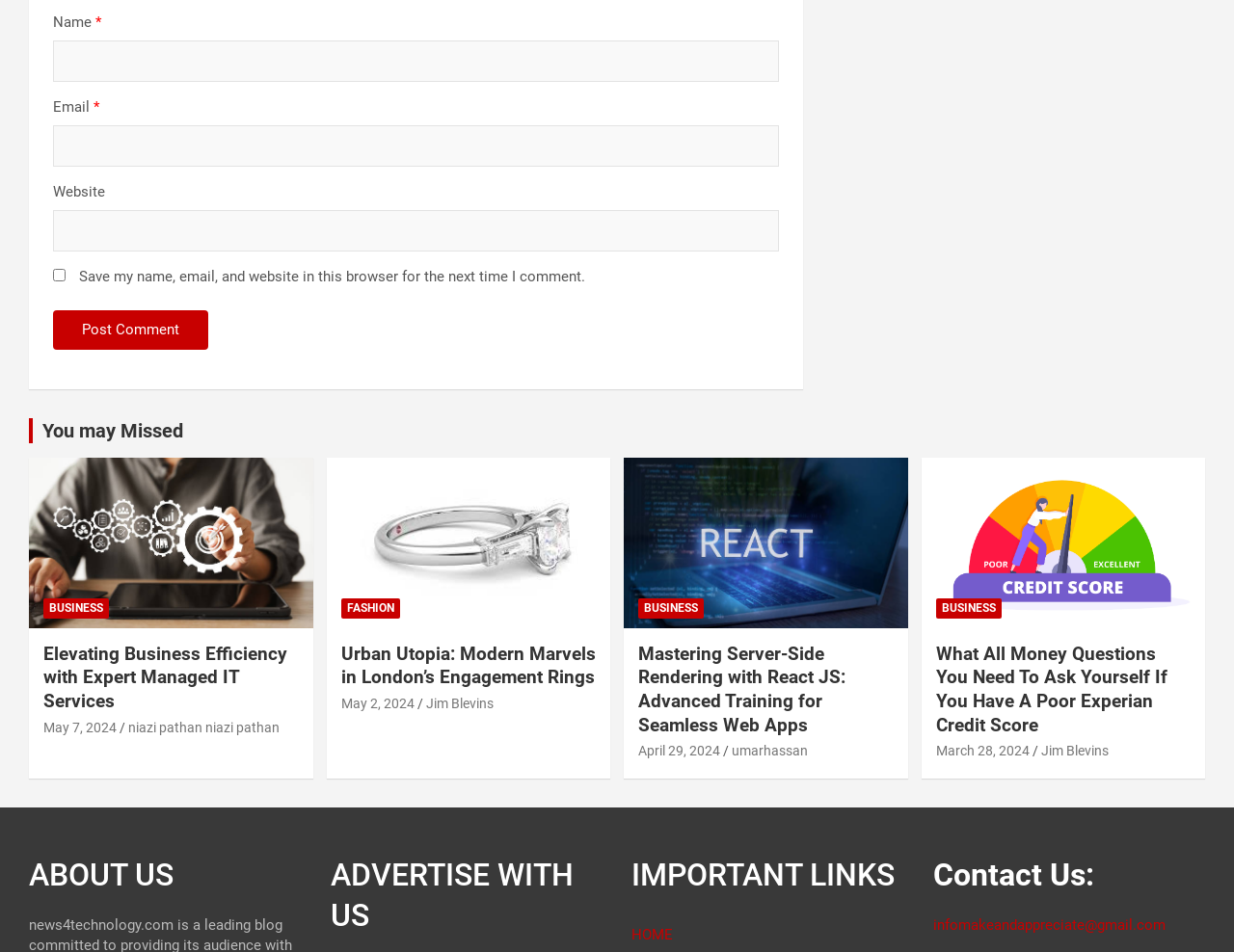What is the purpose of the checkbox?
Utilize the image to construct a detailed and well-explained answer.

The checkbox is located below the 'Website' textbox and is labeled 'Save my name, email, and website in this browser for the next time I comment.' This suggests that its purpose is to save the user's comment information for future use.